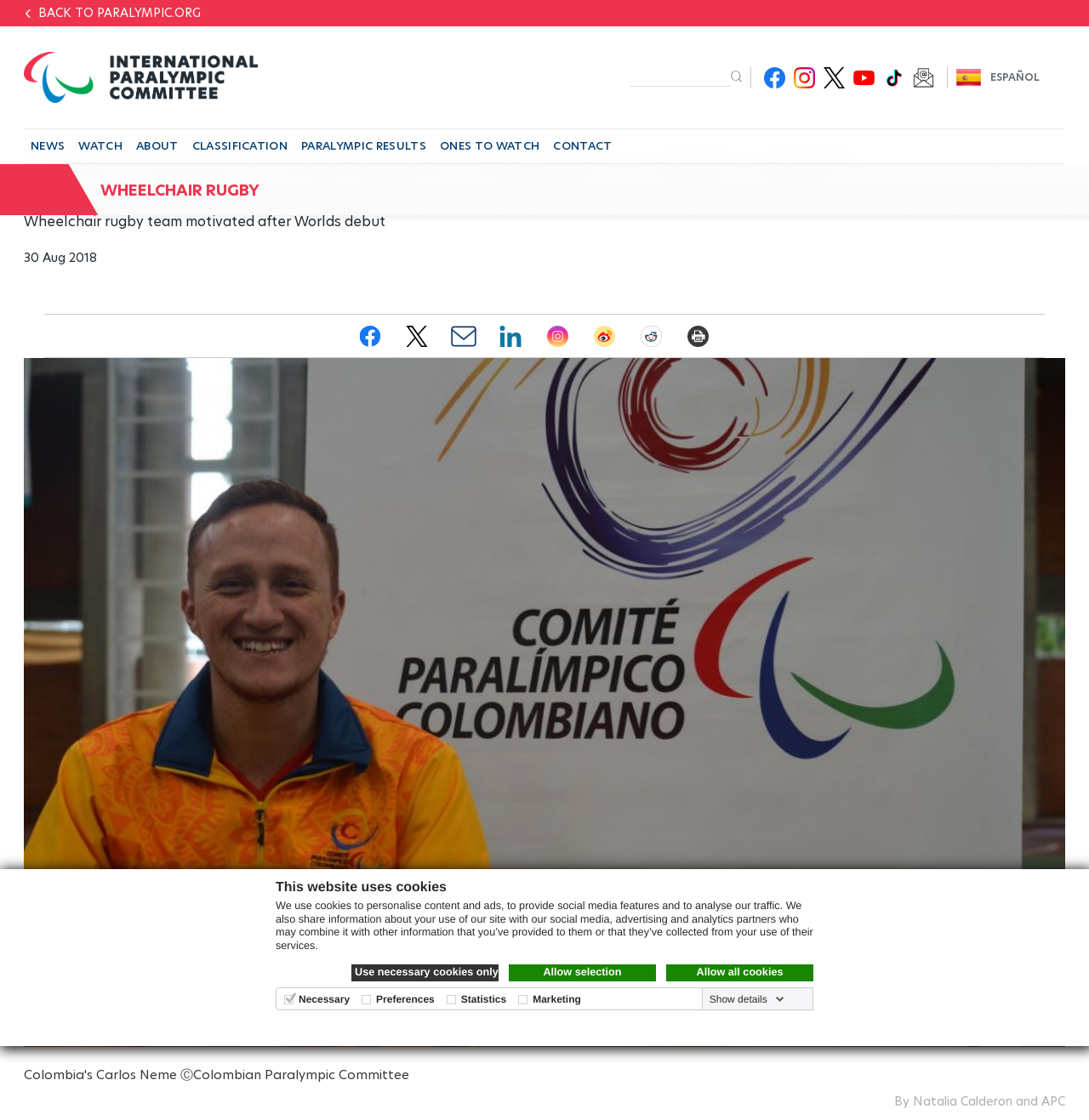Find the bounding box coordinates of the element's region that should be clicked in order to follow the given instruction: "Go to the 'NEWS' section". The coordinates should consist of four float numbers between 0 and 1, i.e., [left, top, right, bottom].

[0.022, 0.115, 0.066, 0.145]